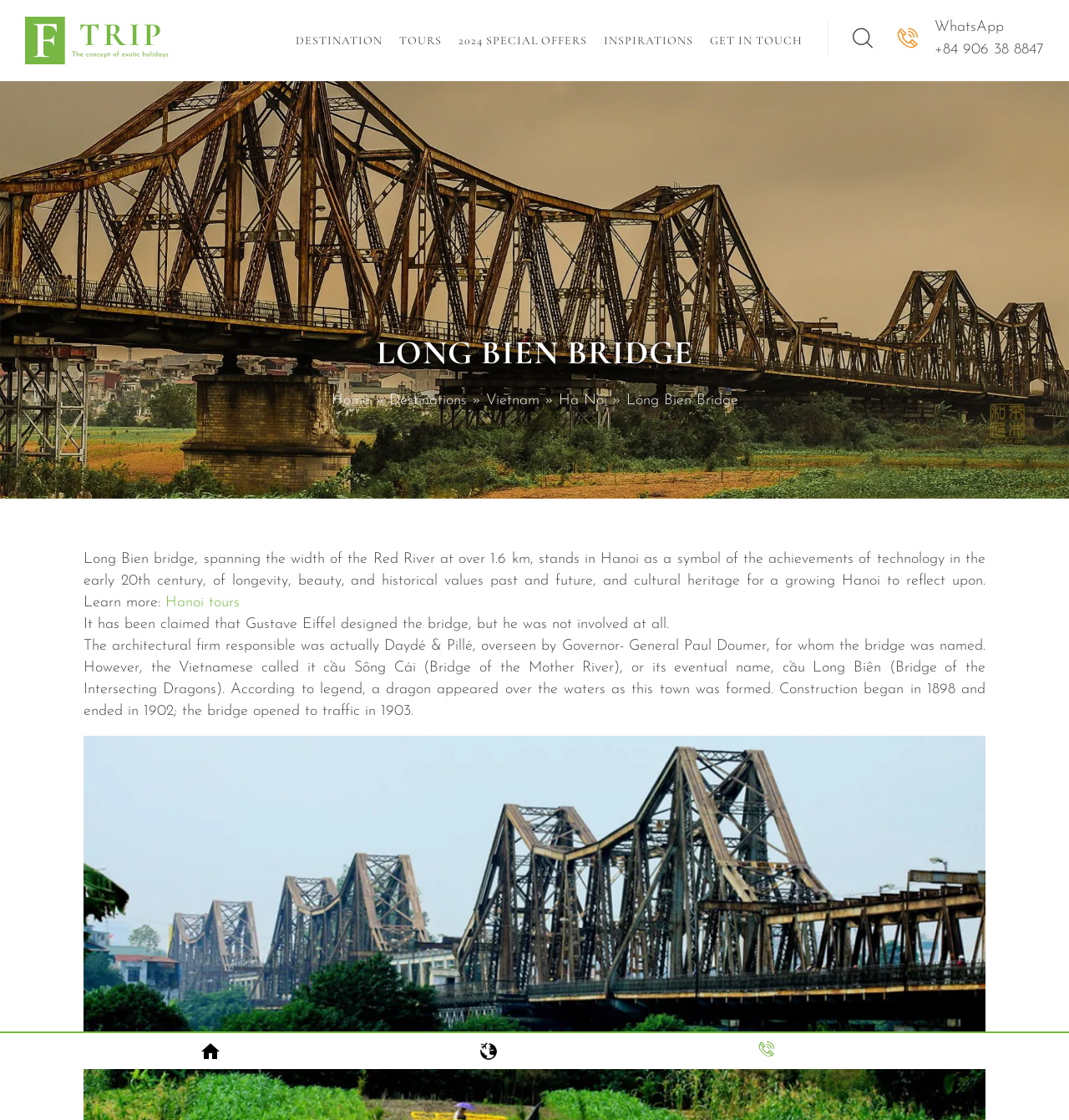Answer the following inquiry with a single word or phrase:
When was the Long Bien Bridge opened to traffic?

1903